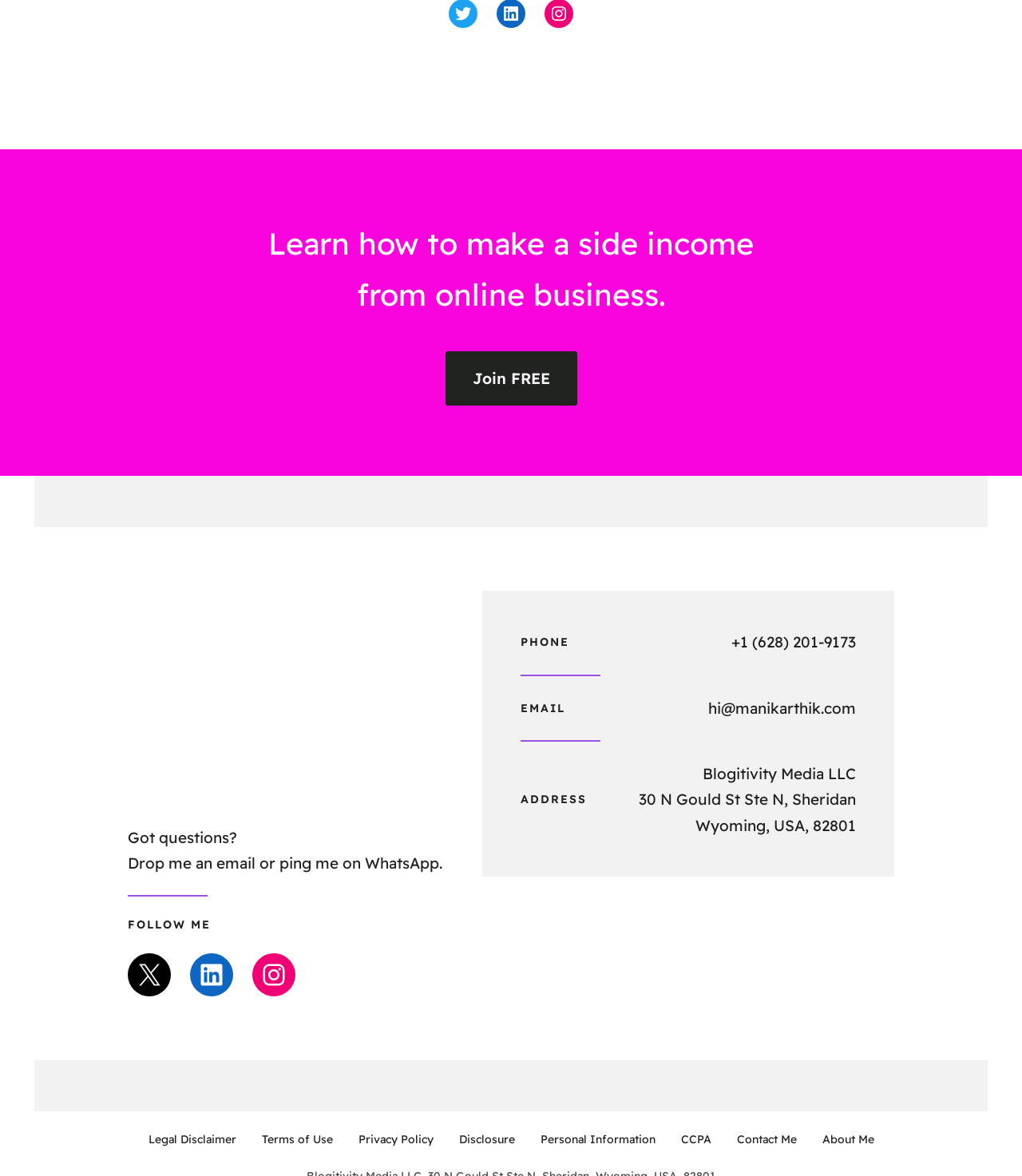Kindly determine the bounding box coordinates of the area that needs to be clicked to fulfill this instruction: "Send an email to hi@manikarthik.com".

[0.693, 0.594, 0.838, 0.61]